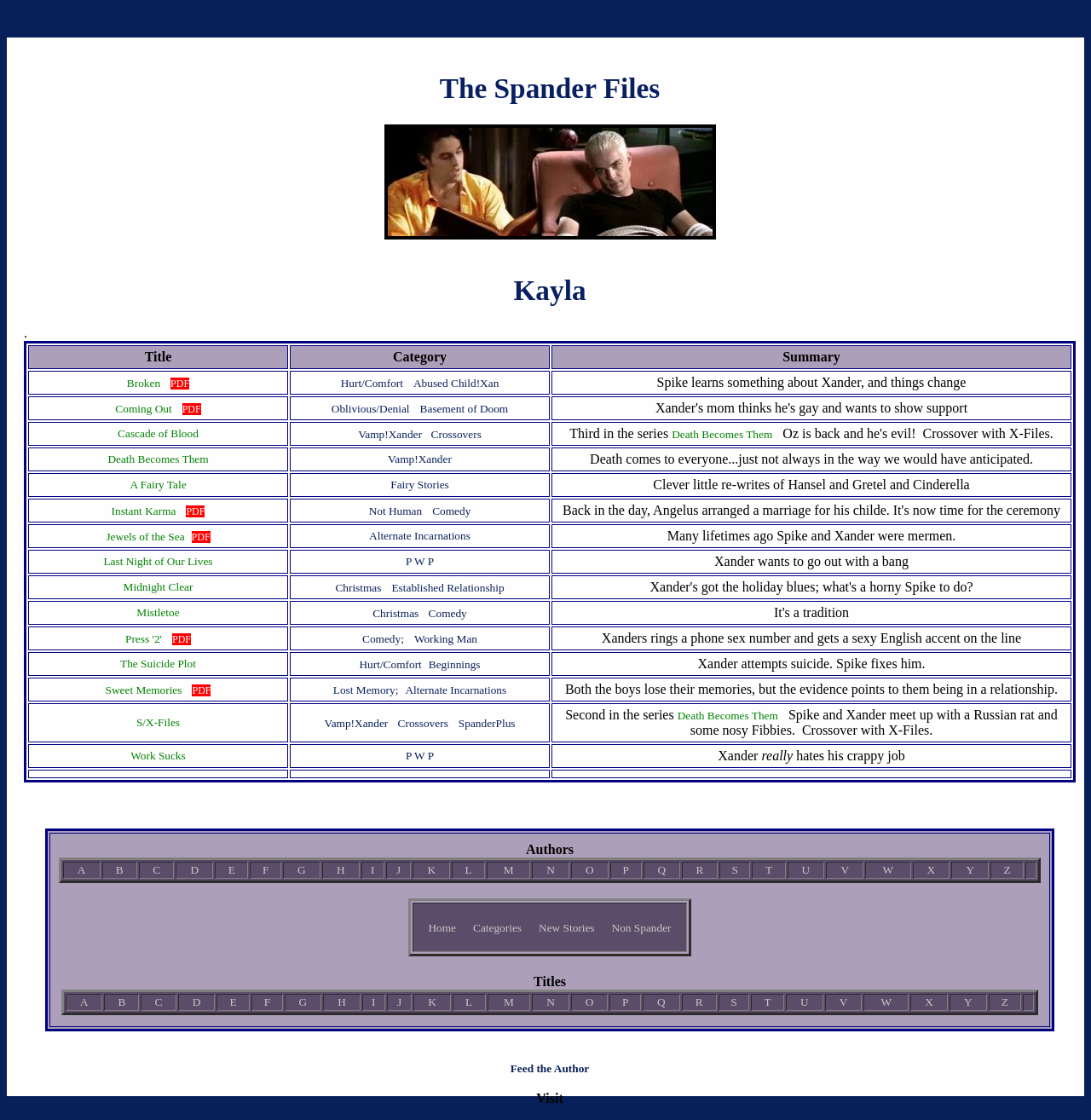Generate a thorough caption that explains the contents of the webpage.

The webpage is about "The Spander Files Kayla", which appears to be a fanfiction archive or collection. At the top of the page, there is a heading "The Spander Files" followed by another heading "Kayla" and a period. Below these headings, there is an image.

The main content of the page is a table with multiple rows, each containing three columns. The first column has a title, the second column has a category, and the third column has a summary. There are 9 rows in total, each representing a different fanfiction story.

In the first row, the title is "Broken PDF", the category is "Hurt/Comfort Abused Child!Xan", and the summary is "Spike learns something about Xander, and things change". The title and category are links.

The second row has a title "Coming Out PDF", a category "Oblivious/Denial Basement of Doom", and a summary "Xander's mom thinks he's gay and wants to show support". Again, the title and category are links.

The third row has a title "Cascade of Blood", a category "Vamp!Xander Crossovers", and a summary "Third in the series Death Becomes Them Oz is back and he's evil! Crossover with X-Files". The title and category are links.

The remaining rows follow a similar pattern, with titles, categories, and summaries that are links. The categories include "Vamp!Xander", "Crossovers", "Fairy Stories", "Comedy", "Alternate Incarnations", "P W P", "Christmas Established Relationship", and "Christmas Comedy".

Overall, the webpage appears to be a collection of fanfiction stories, each with its own title, category, and summary, and many of them have links to related stories or categories.